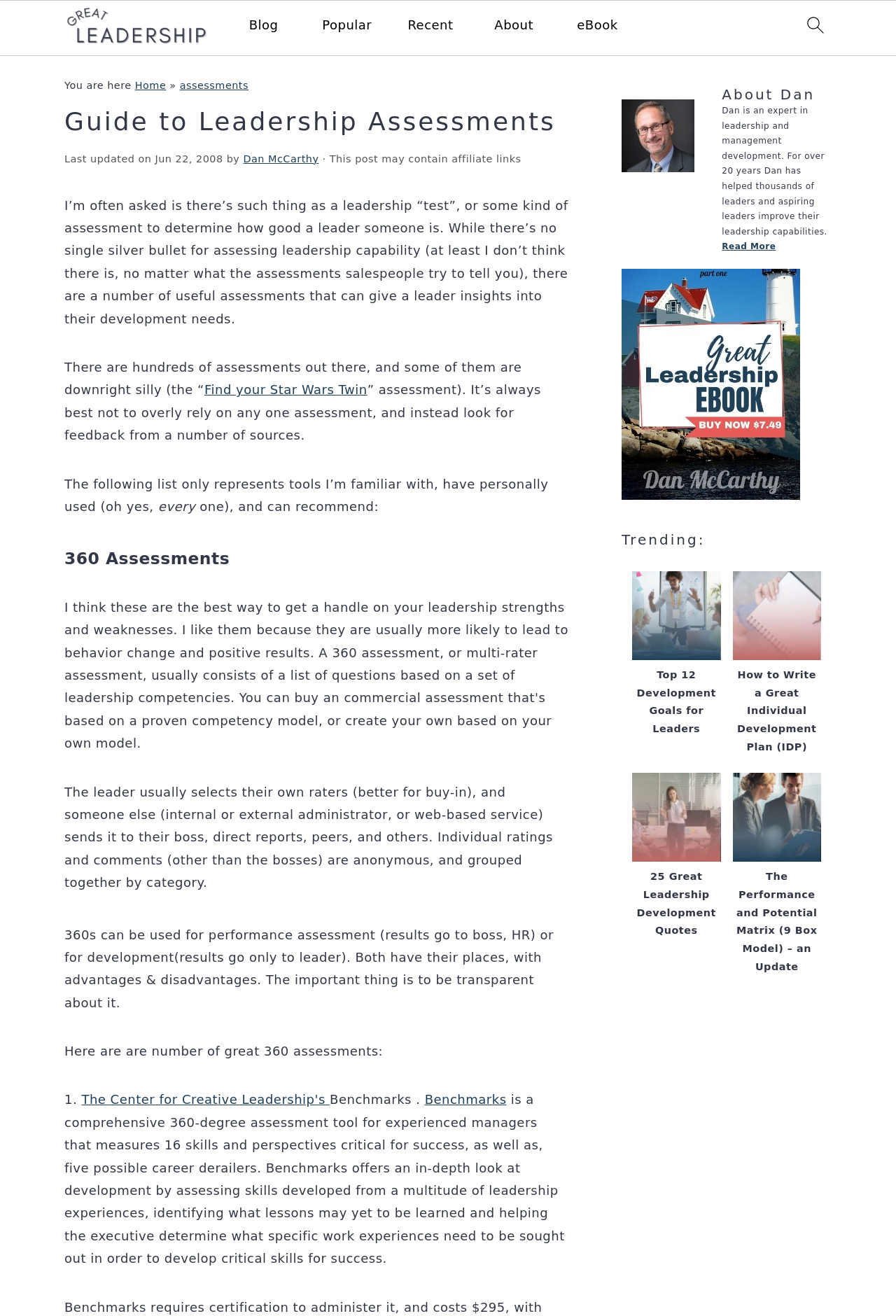Please specify the bounding box coordinates of the area that should be clicked to accomplish the following instruction: "learn more about Dan". The coordinates should consist of four float numbers between 0 and 1, i.e., [left, top, right, bottom].

[0.806, 0.184, 0.866, 0.191]